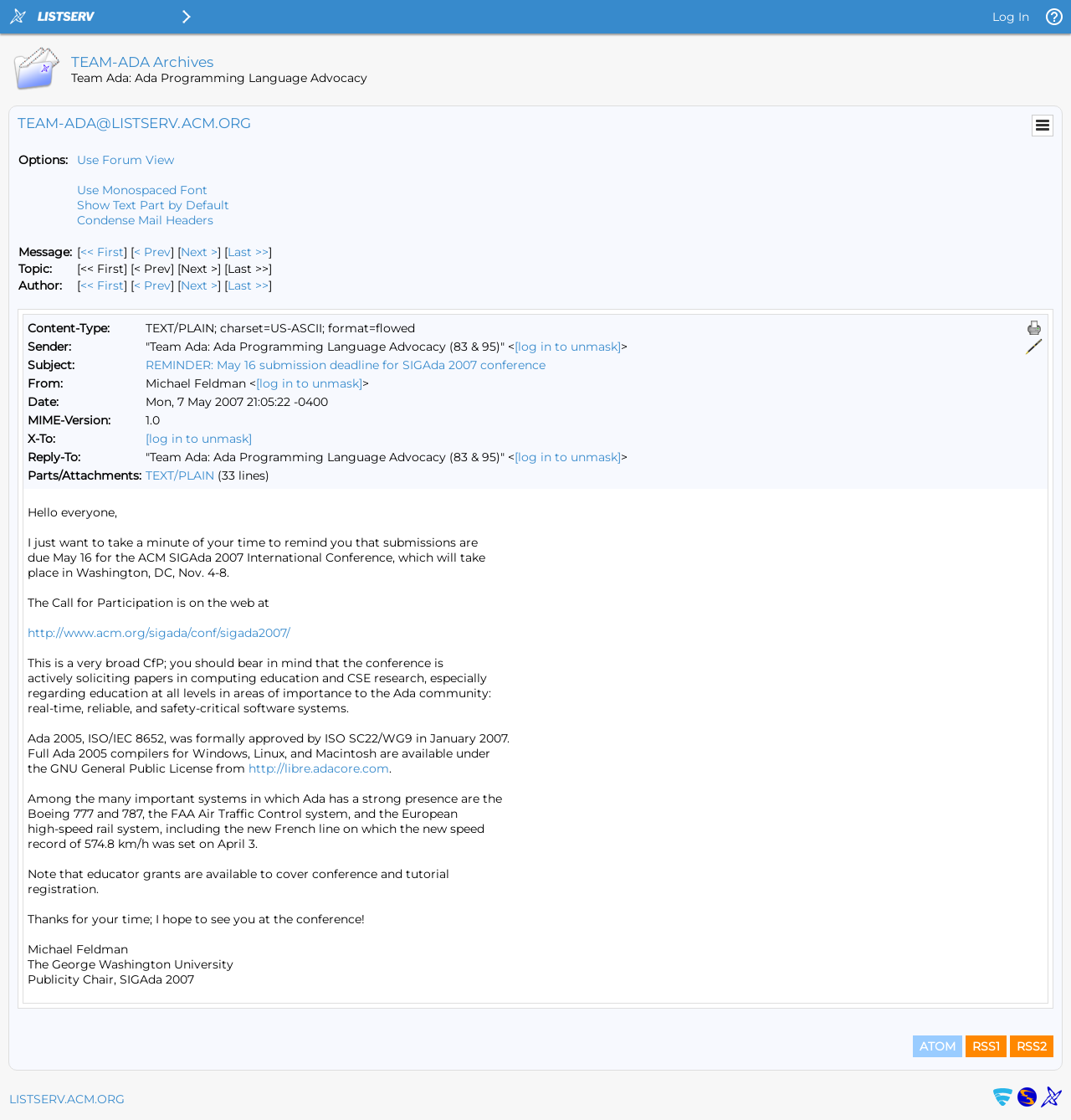Return the bounding box coordinates of the UI element that corresponds to this description: "Use Forum View". The coordinates must be given as four float numbers in the range of 0 and 1, [left, top, right, bottom].

[0.072, 0.136, 0.162, 0.149]